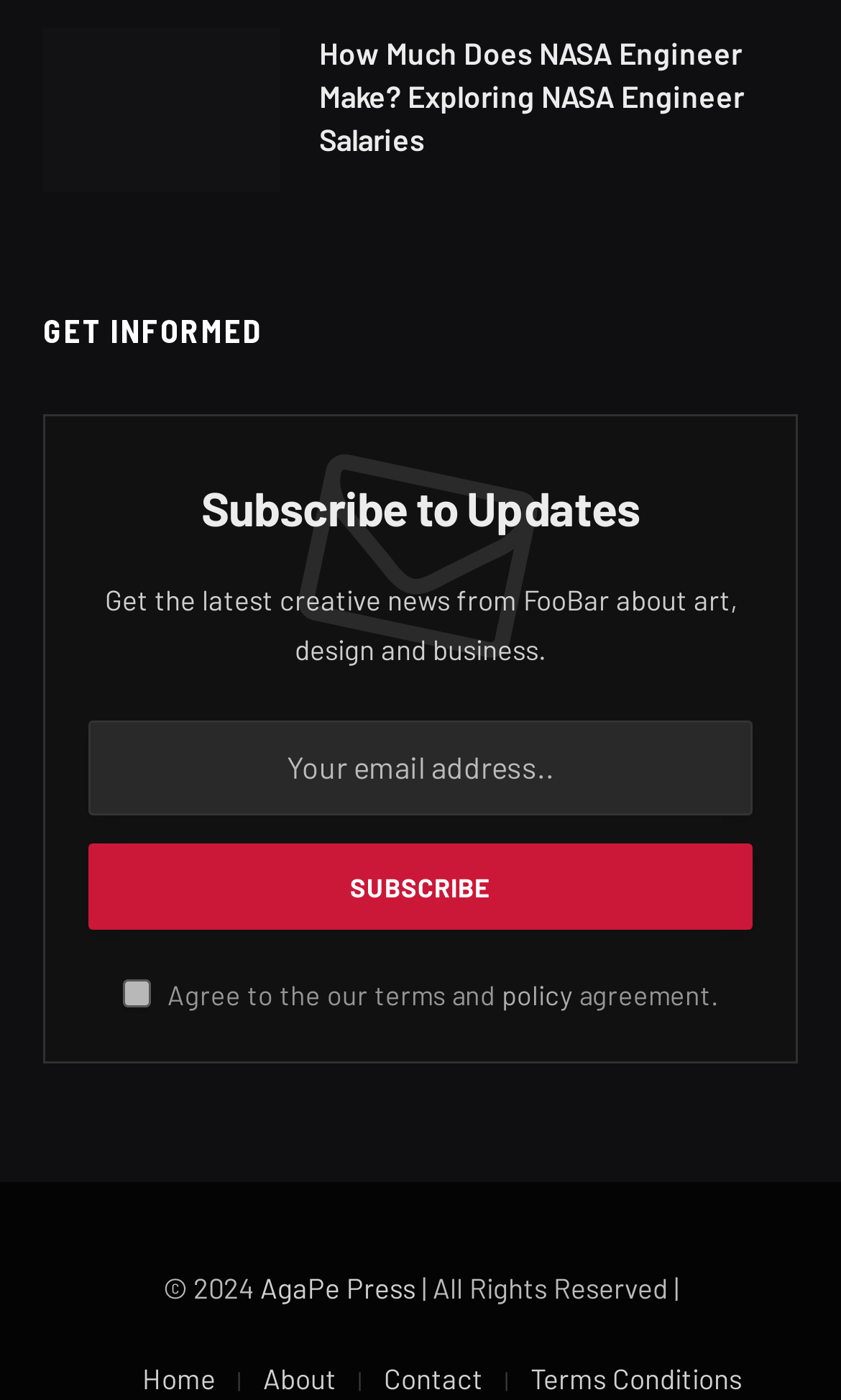Find the bounding box coordinates of the clickable area that will achieve the following instruction: "Subscribe to newsletter".

[0.105, 0.602, 0.895, 0.664]